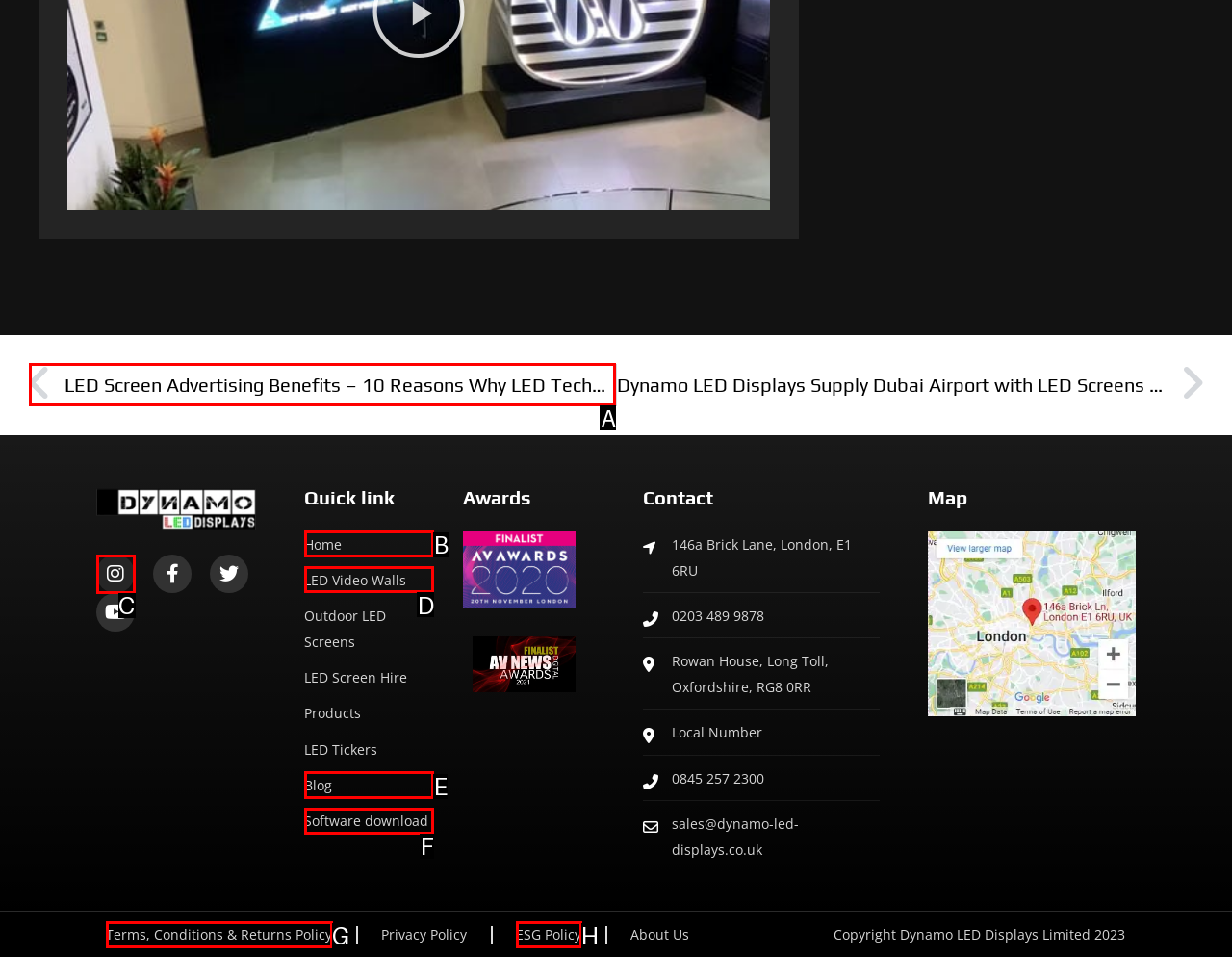Identify the HTML element to select in order to accomplish the following task: Visit the Home page
Reply with the letter of the chosen option from the given choices directly.

B